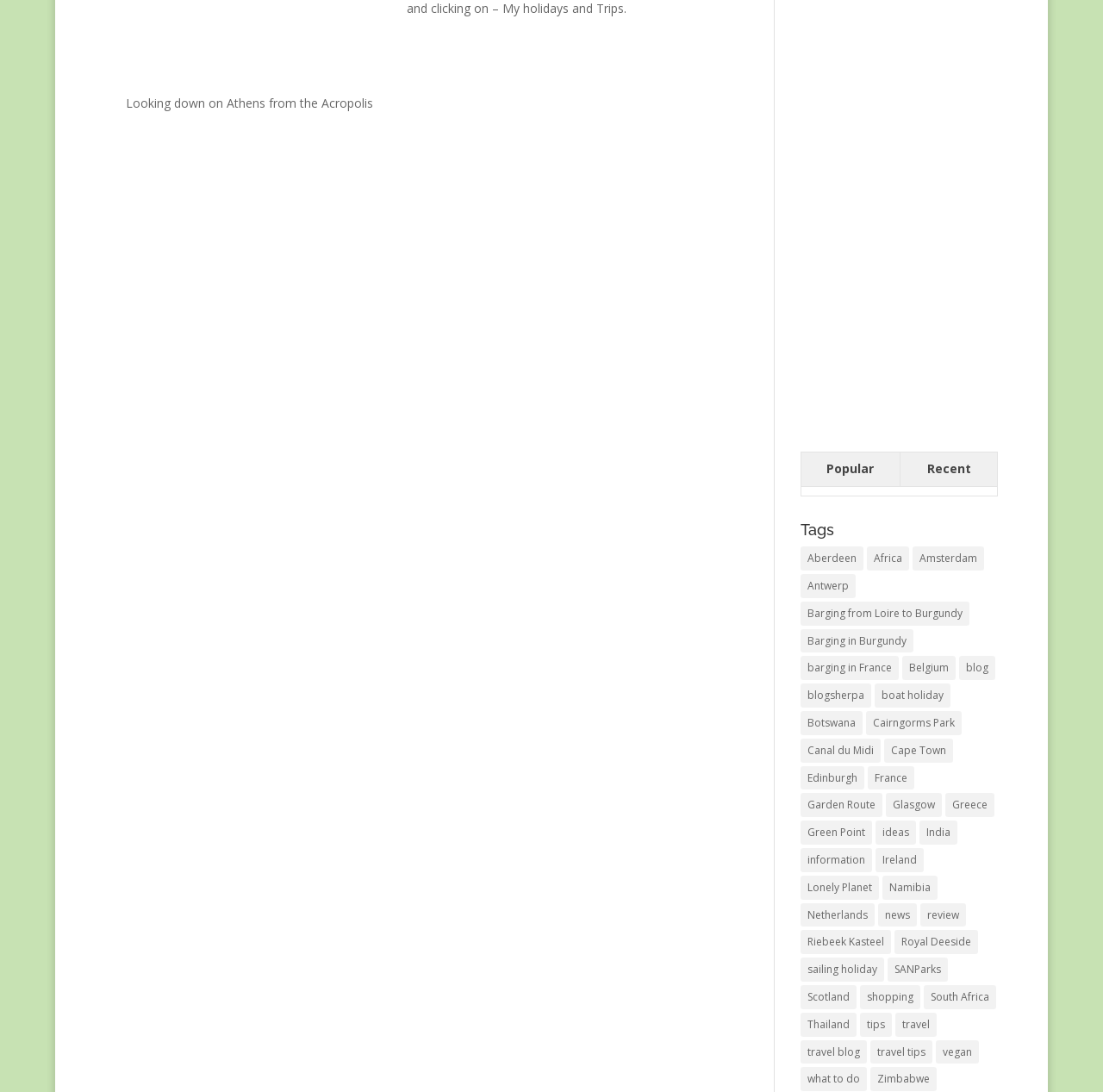Specify the bounding box coordinates of the area that needs to be clicked to achieve the following instruction: "View the post 'Coreia do Norte impede entrada de sul-coreanos em zona industrial de Kaesong'".

None